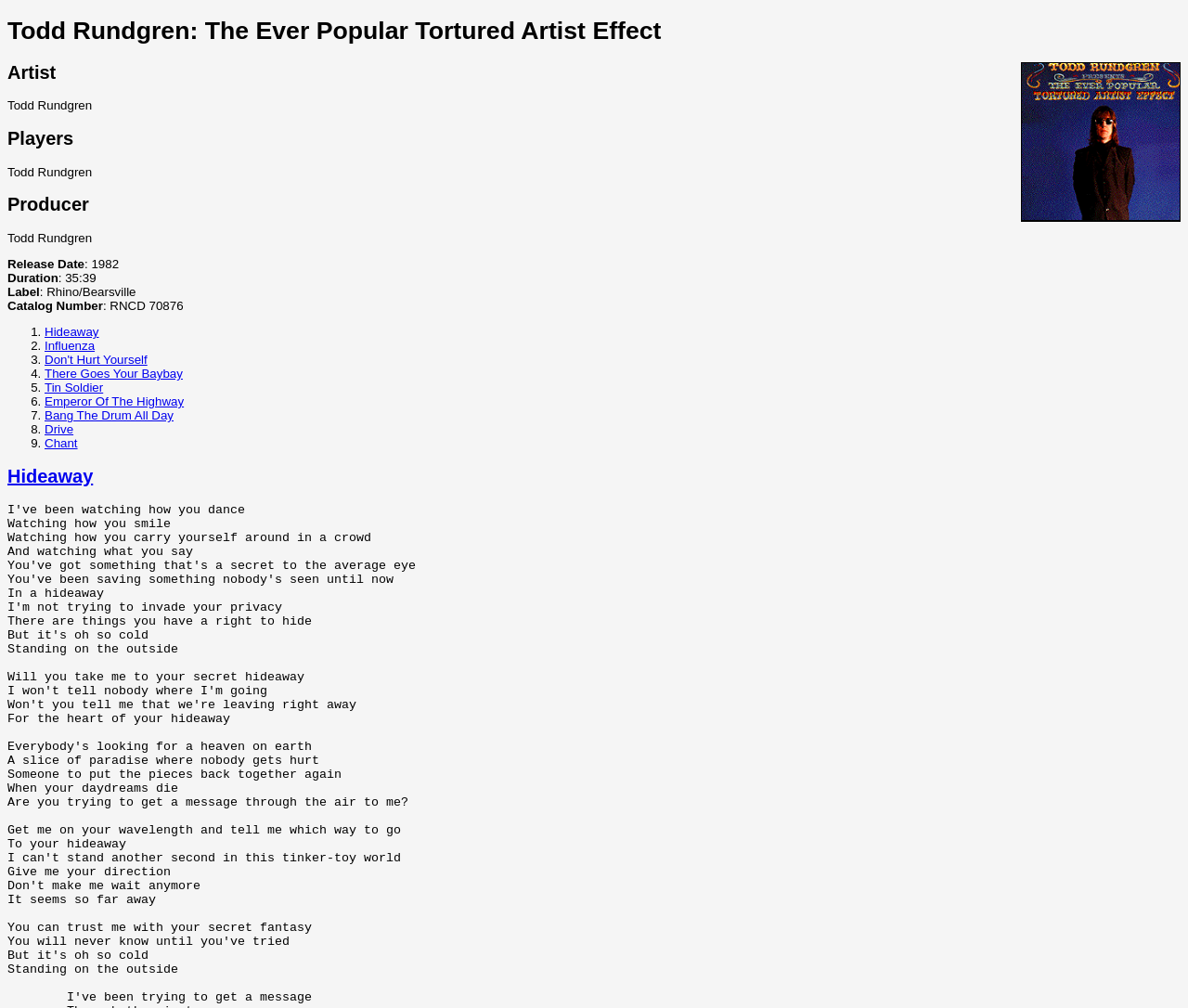Can you determine the bounding box coordinates of the area that needs to be clicked to fulfill the following instruction: "Explore the 'Players' section"?

[0.006, 0.127, 0.994, 0.148]